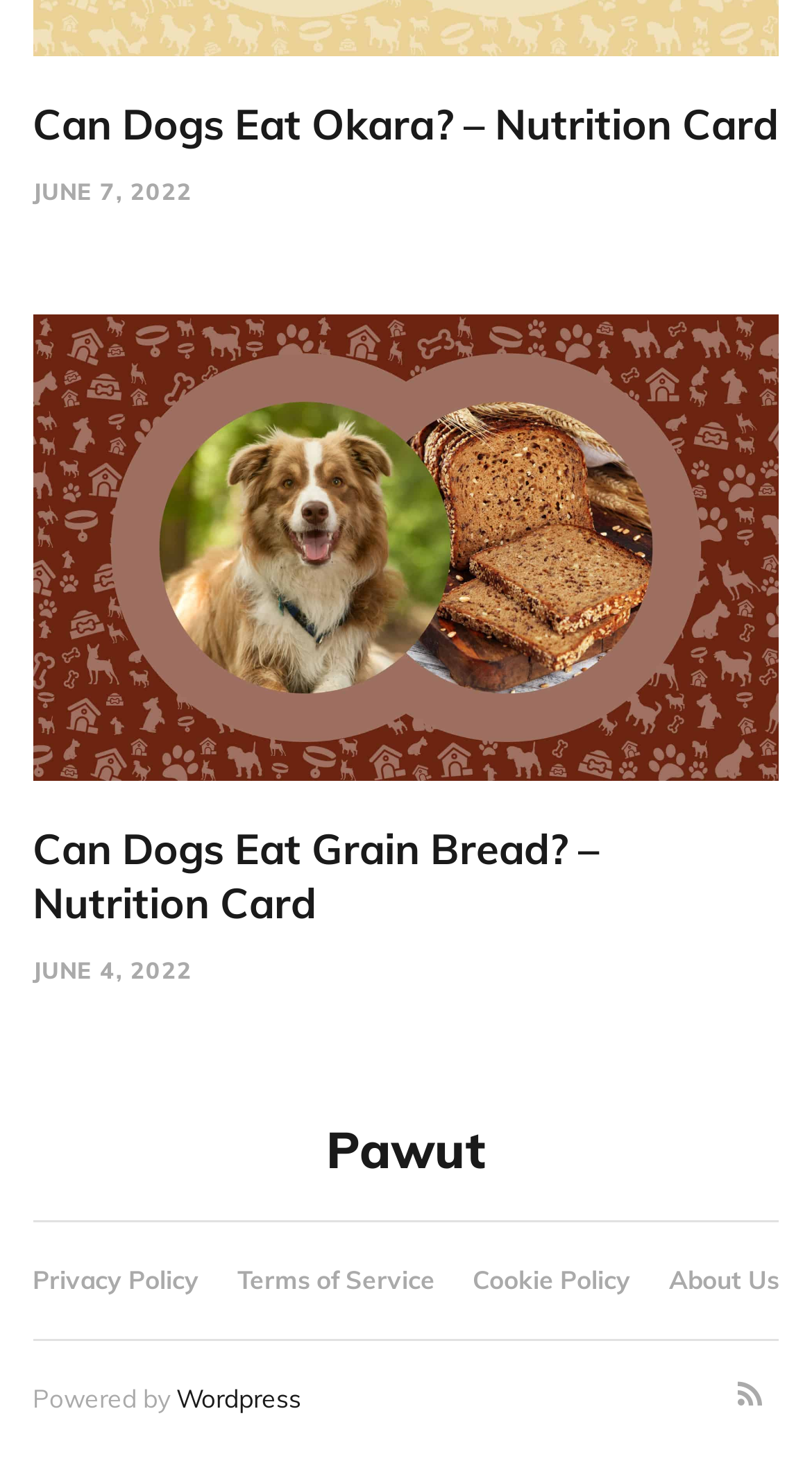Locate the bounding box coordinates of the area where you should click to accomplish the instruction: "visit the Pawut website".

[0.401, 0.766, 0.599, 0.801]